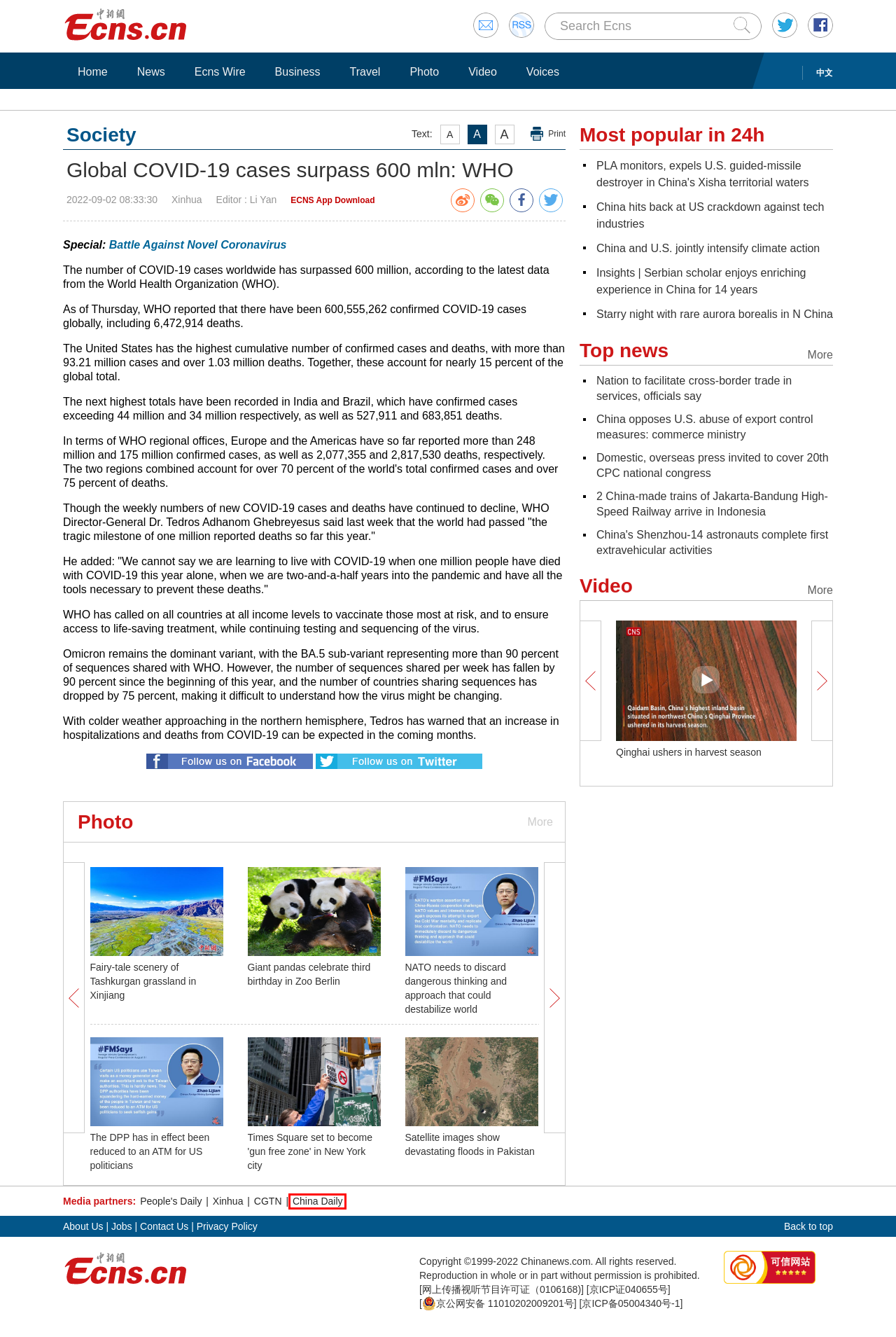You are given a webpage screenshot where a red bounding box highlights an element. Determine the most fitting webpage description for the new page that loads after clicking the element within the red bounding box. Here are the candidates:
A. The DPP has in effect been reduced to an ATM for US politicians
B. Light shows illuminate 2022 CIFTIS in Beijing
C. China urges the U.S. to unfreeze Afghan assets
D. China Daily Website - Connecting China Connecting the World
E. China hits back at US crackdown against tech industries
F. Special exhibition on Chinese Study opens at Palace Museum
G. Fairy-tale scenery of Tashkurgan grassland in Xinjiang
H. China and U.S. jointly intensify climate action

D